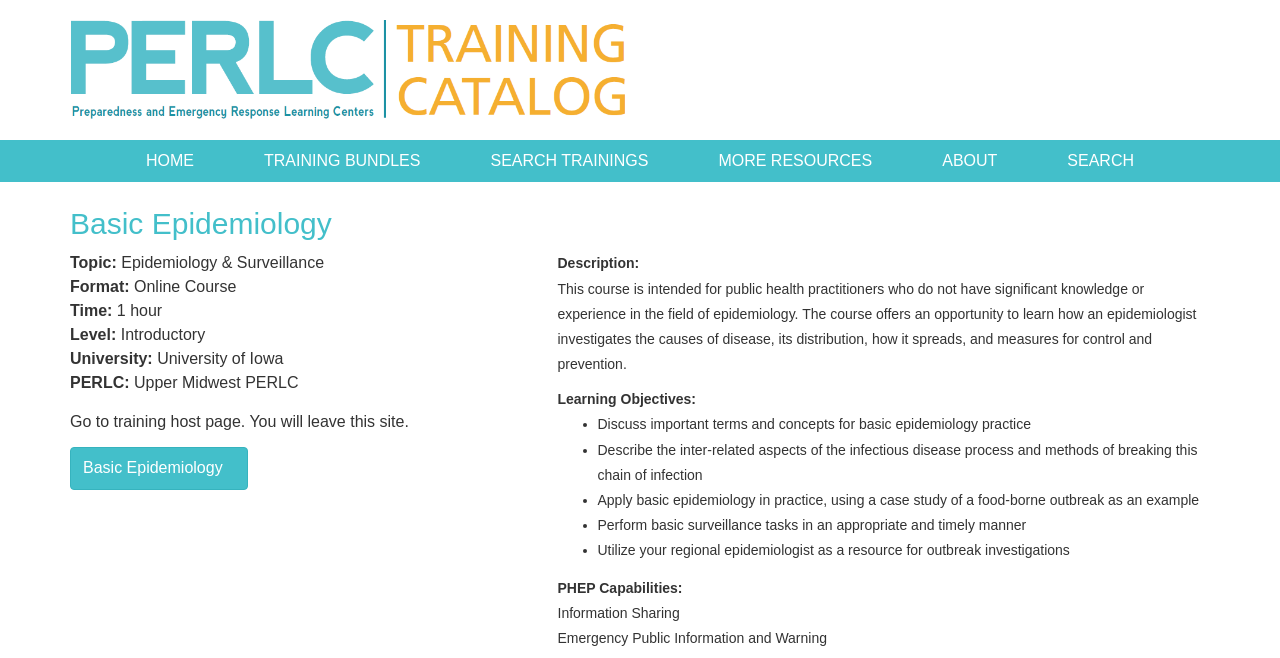Could you highlight the region that needs to be clicked to execute the instruction: "Search for something"?

[0.807, 0.214, 0.913, 0.275]